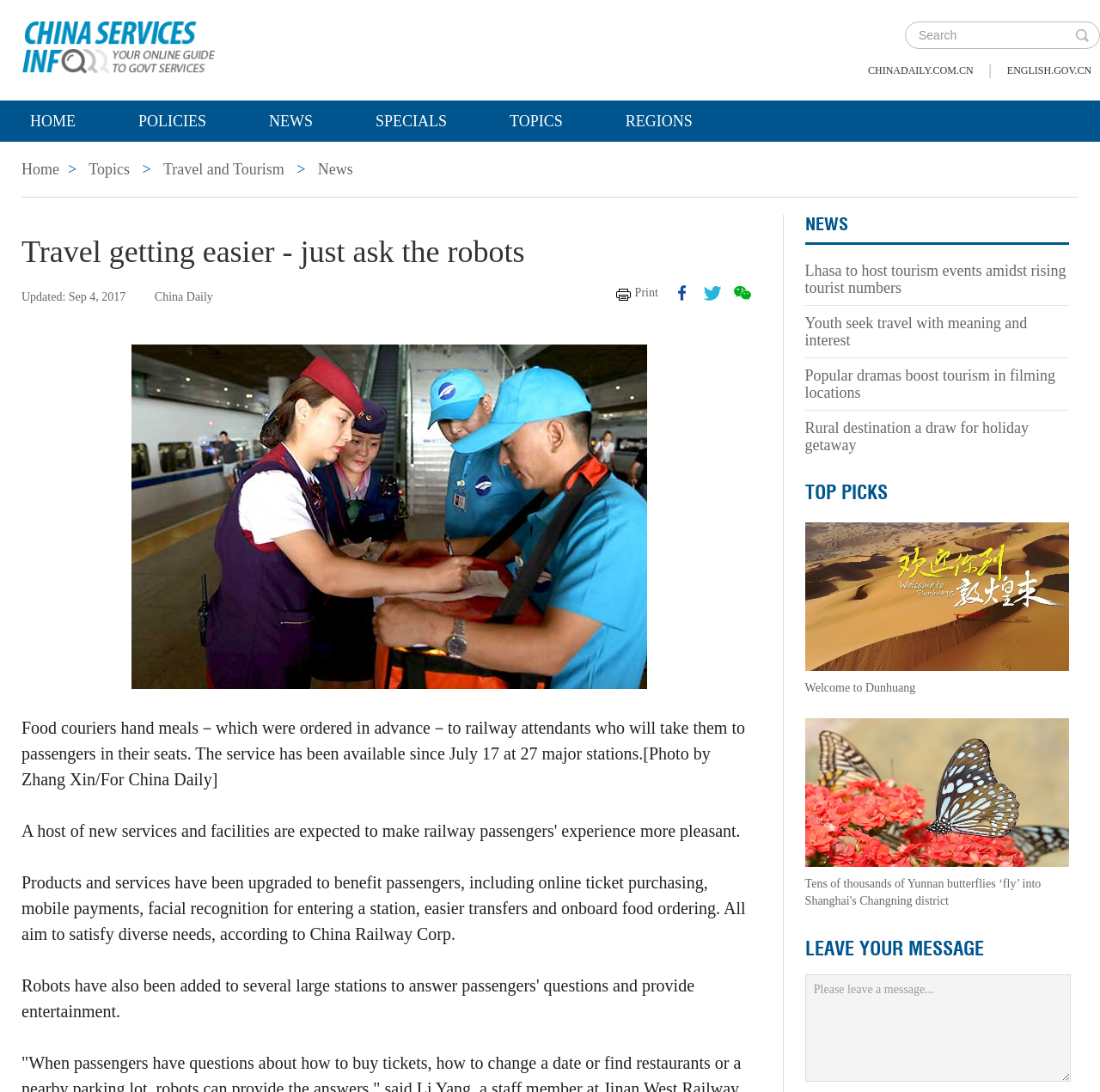Determine the bounding box coordinates of the clickable element necessary to fulfill the instruction: "Go to home page". Provide the coordinates as four float numbers within the 0 to 1 range, i.e., [left, top, right, bottom].

[0.0, 0.092, 0.096, 0.13]